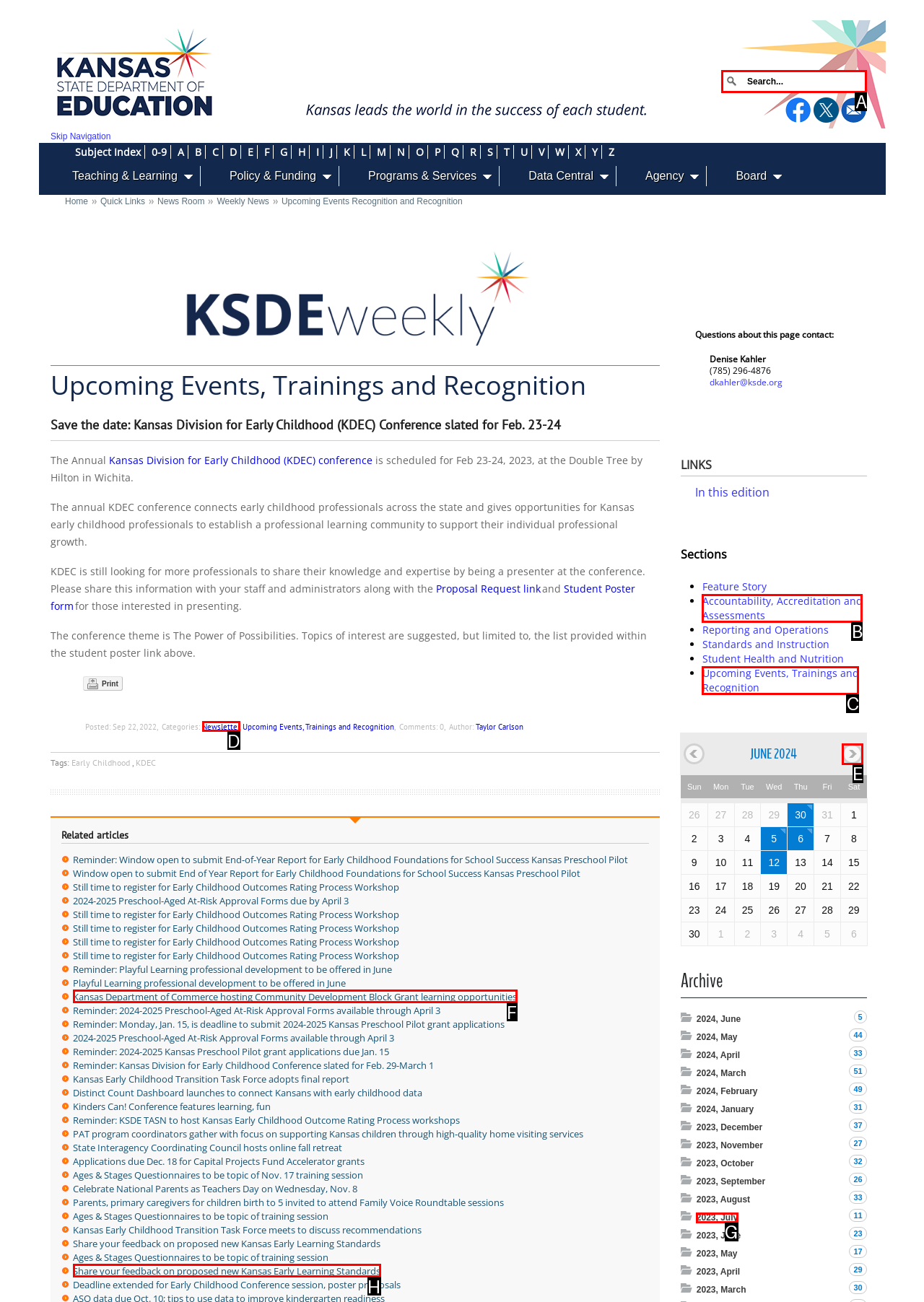Pick the option that should be clicked to perform the following task: Search for something
Answer with the letter of the selected option from the available choices.

A